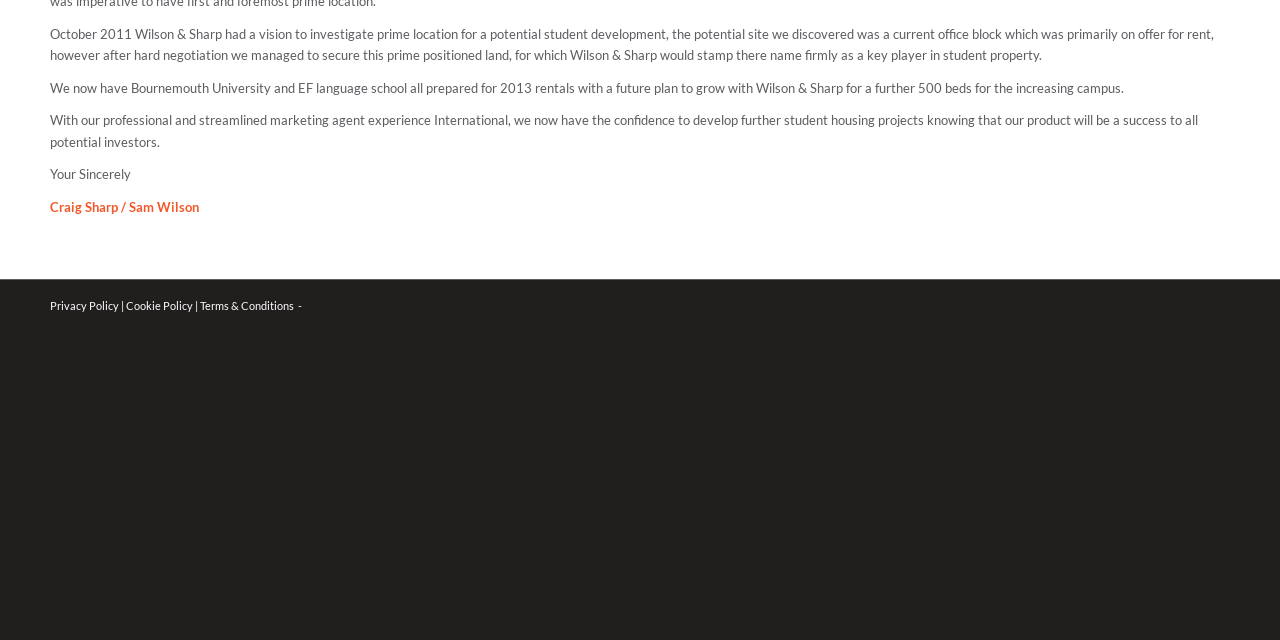Based on the element description, predict the bounding box coordinates (top-left x, top-left y, bottom-right x, bottom-right y) for the UI element in the screenshot: Privacy Policy

[0.039, 0.467, 0.093, 0.488]